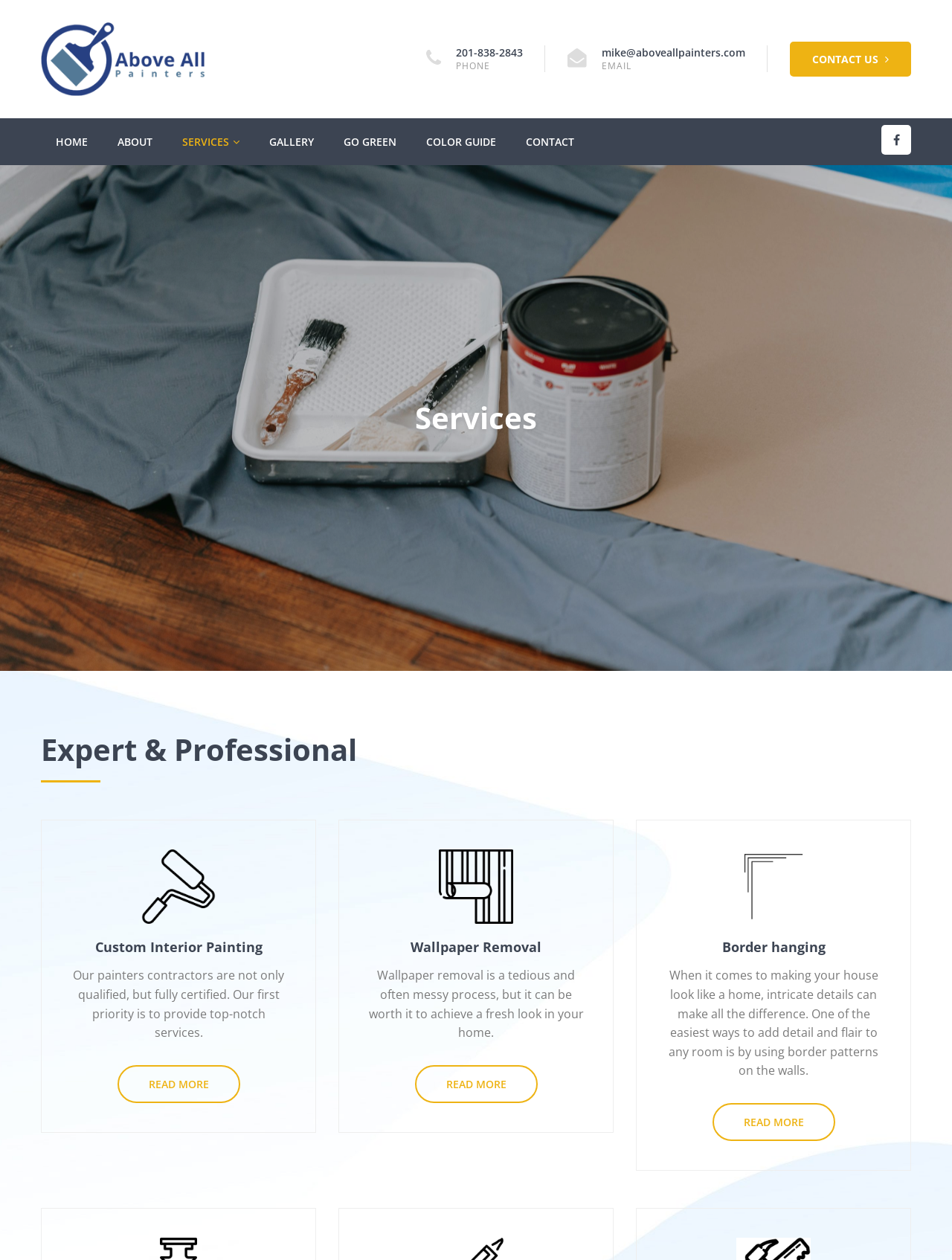Show the bounding box coordinates of the element that should be clicked to complete the task: "Contact us".

[0.83, 0.033, 0.957, 0.061]